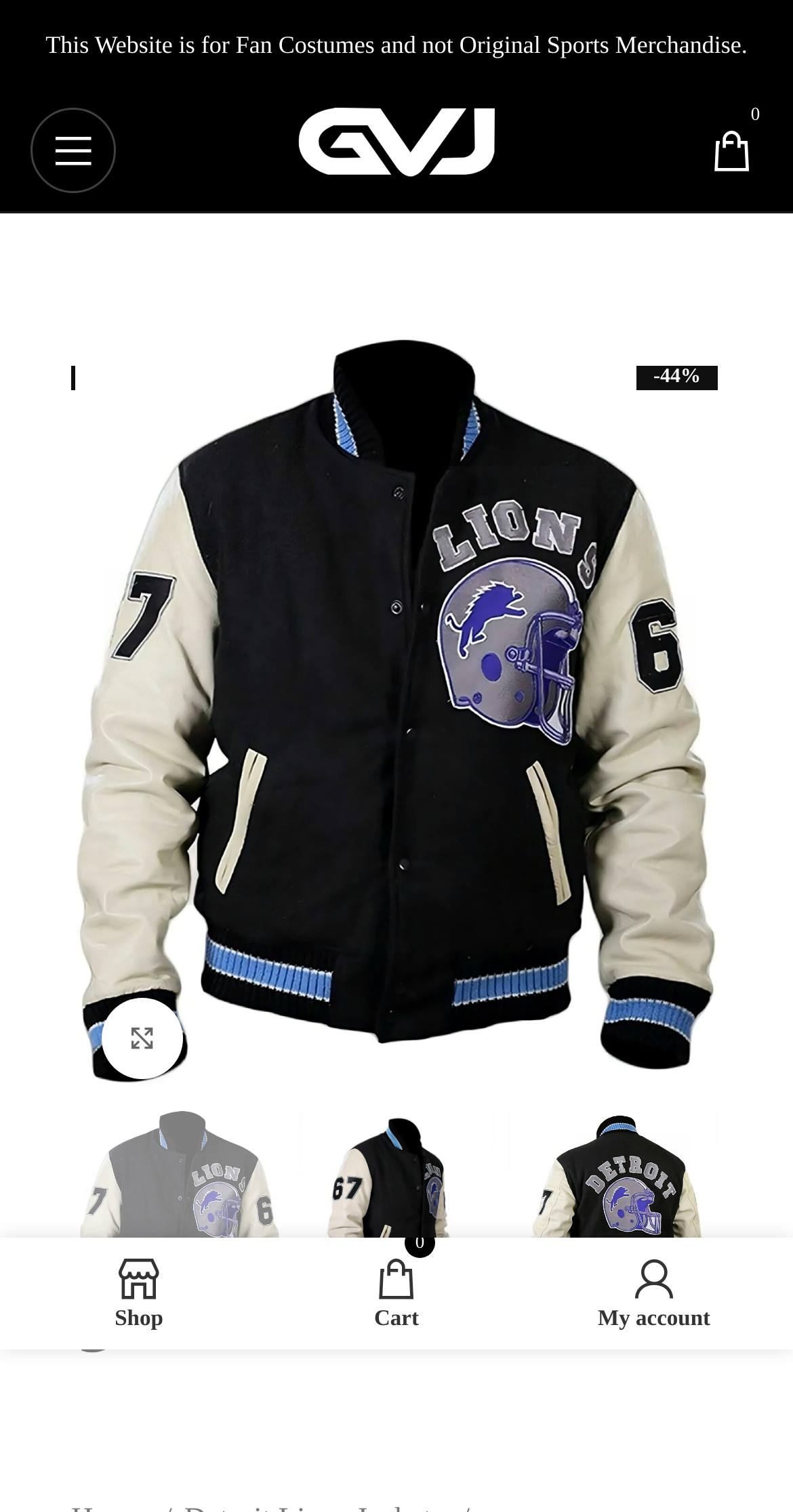Is the cart empty?
Please provide an in-depth and detailed response to the question.

I found the cart element with the content ' 0 Cart' located at [0.338, 0.825, 0.662, 0.886]. The '0' in the content indicates that the cart is empty.